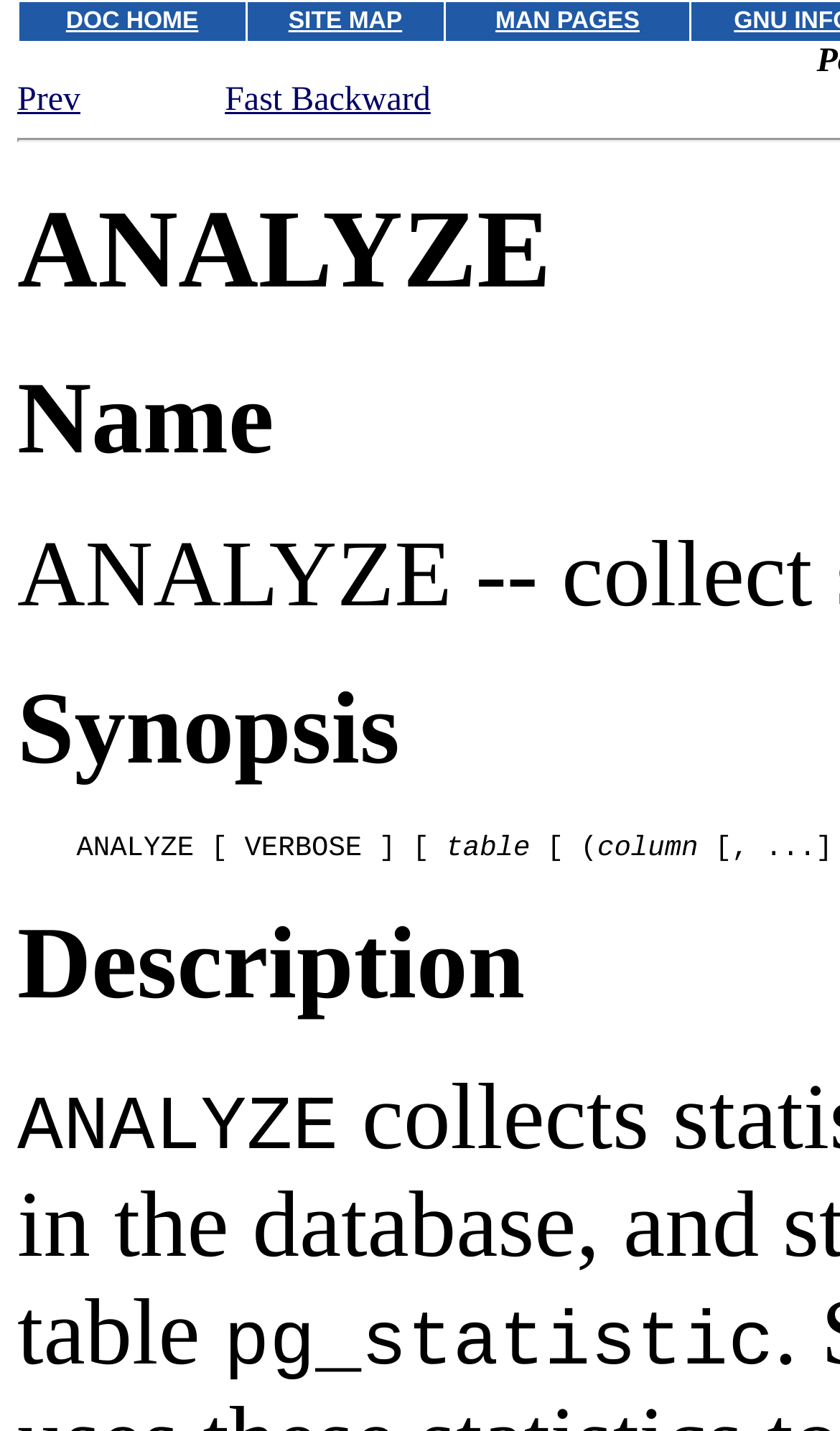Kindly respond to the following question with a single word or a brief phrase: 
What is the purpose of the 'Prev' link?

To go back